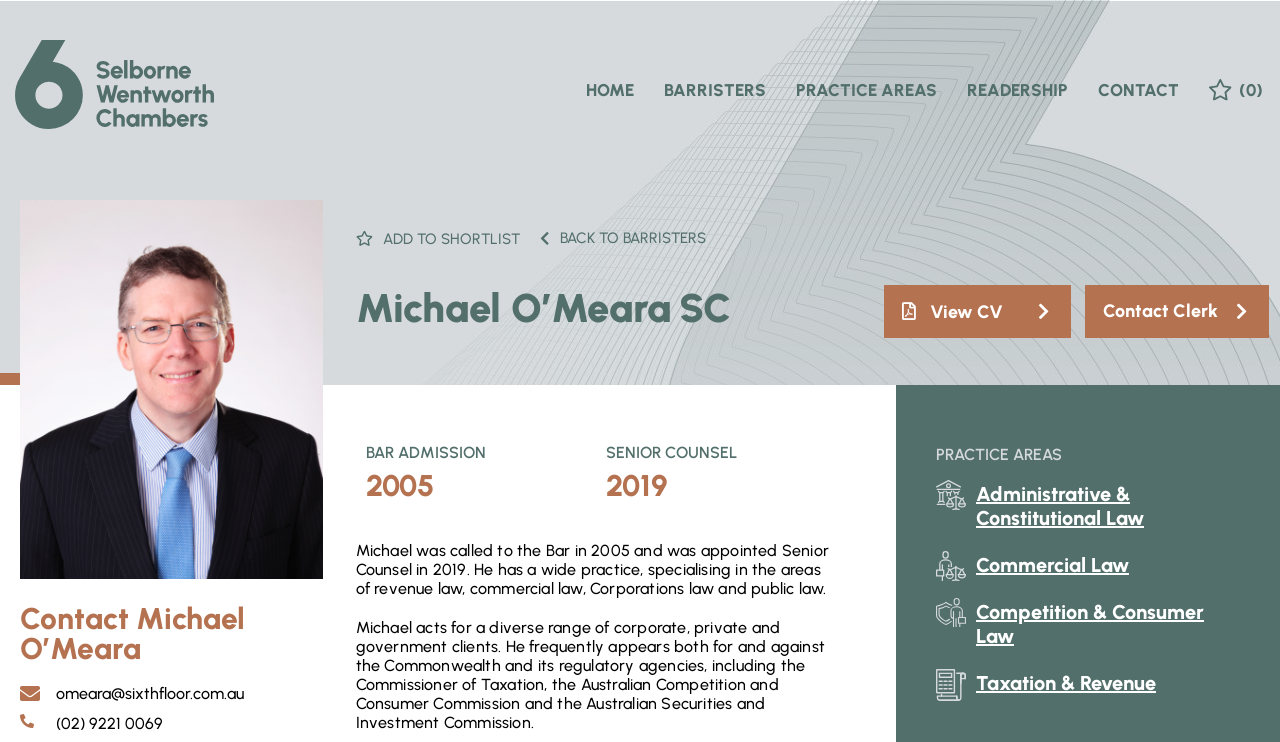Please indicate the bounding box coordinates of the element's region to be clicked to achieve the instruction: "contact Michael O'Meara". Provide the coordinates as four float numbers between 0 and 1, i.e., [left, top, right, bottom].

[0.847, 0.385, 0.991, 0.456]